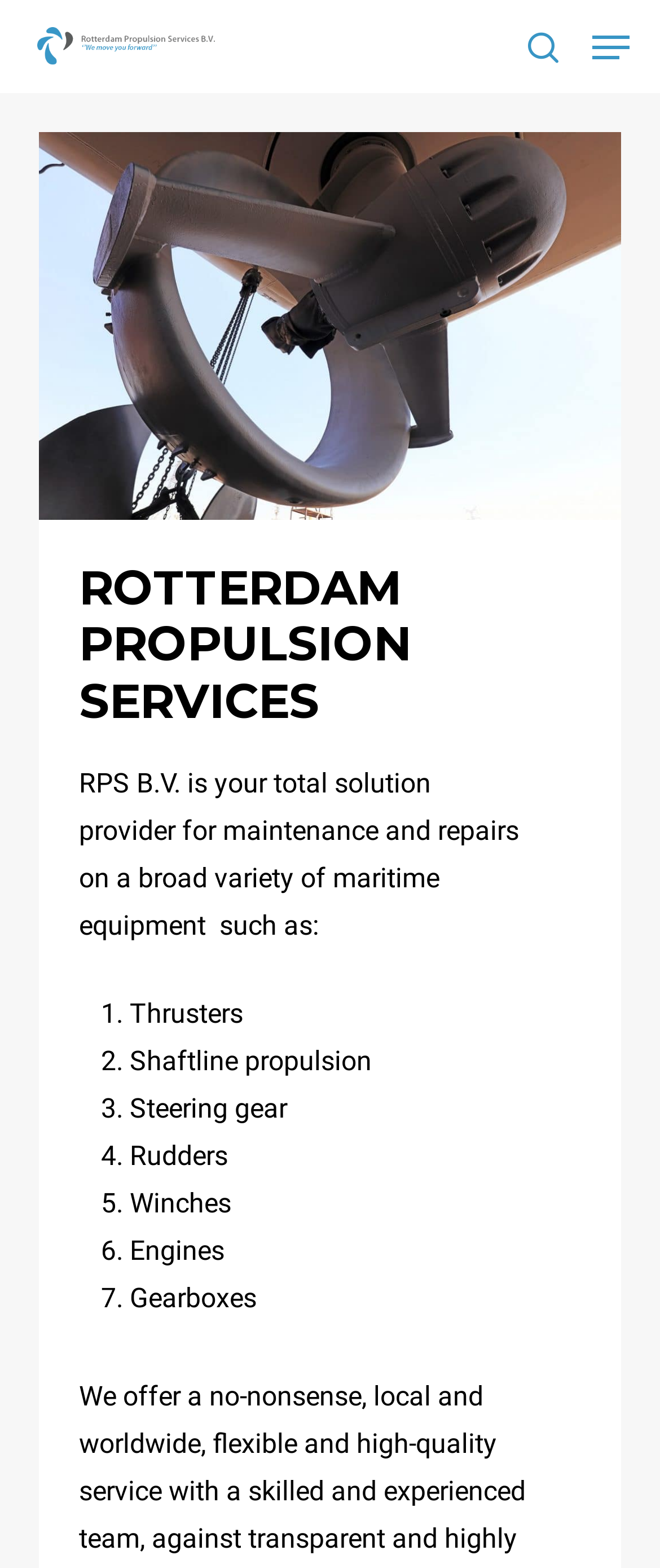Refer to the screenshot and answer the following question in detail:
How many types of maritime equipment are listed on the webpage?

The number of types of maritime equipment can be found by counting the ListMarker elements, which are 7 in total, corresponding to the 7 types of equipment listed.